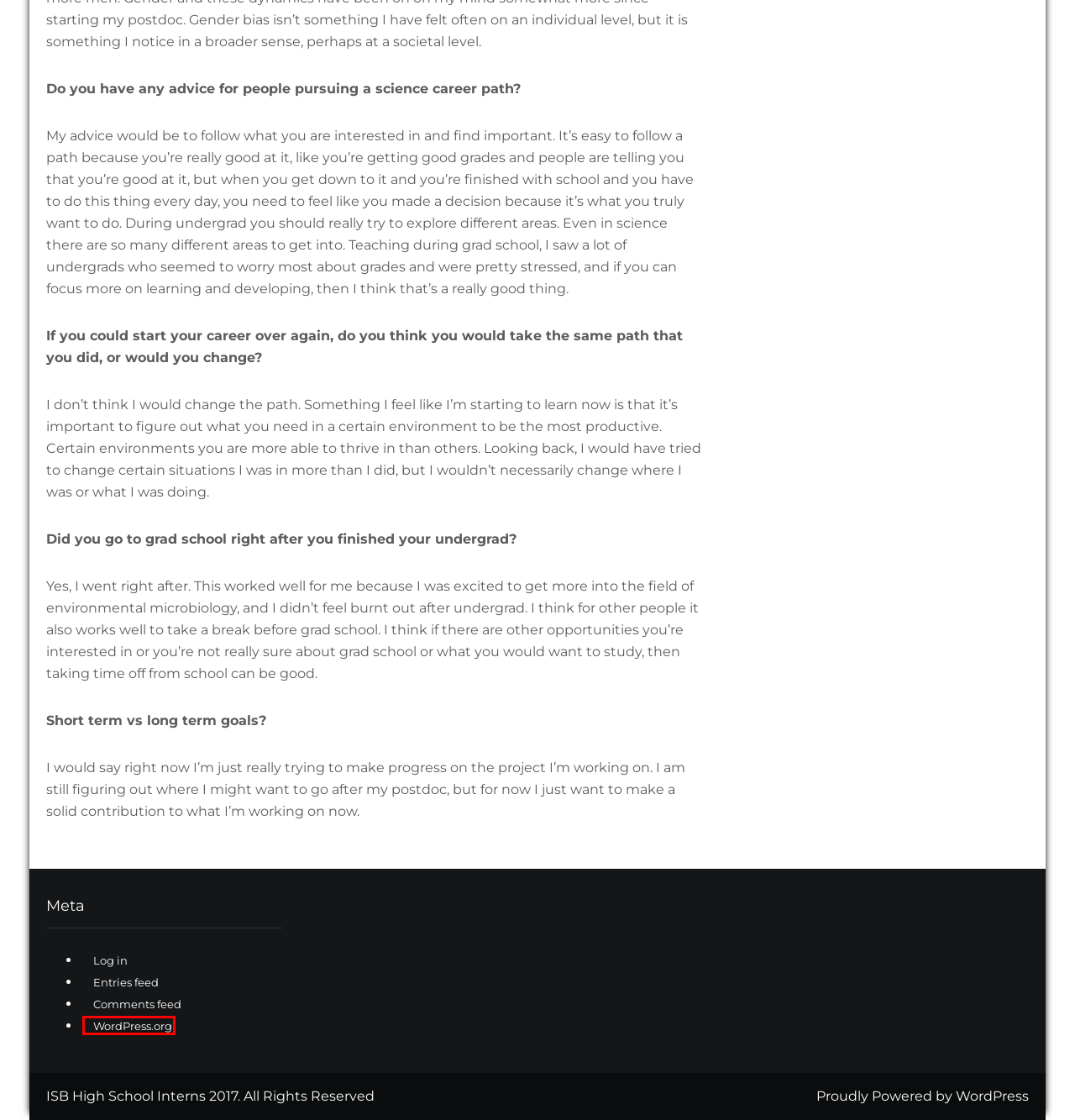You have been given a screenshot of a webpage with a red bounding box around a UI element. Select the most appropriate webpage description for the new webpage that appears after clicking the element within the red bounding box. The choices are:
A. About Us – ISB High School Interns 2017
B. Tips and Tricks – ISB High School Interns 2017
C. Comments for ISB High School Interns 2017
D. Log In ‹ ISB High School Interns 2017 — WordPress
E. Blog Tool, Publishing Platform, and CMS – WordPress.org
F. ISB High School Interns 2017
G. Projects – ISB High School Interns 2017
H. Life as a Scientist – ISB High School Interns 2017

E